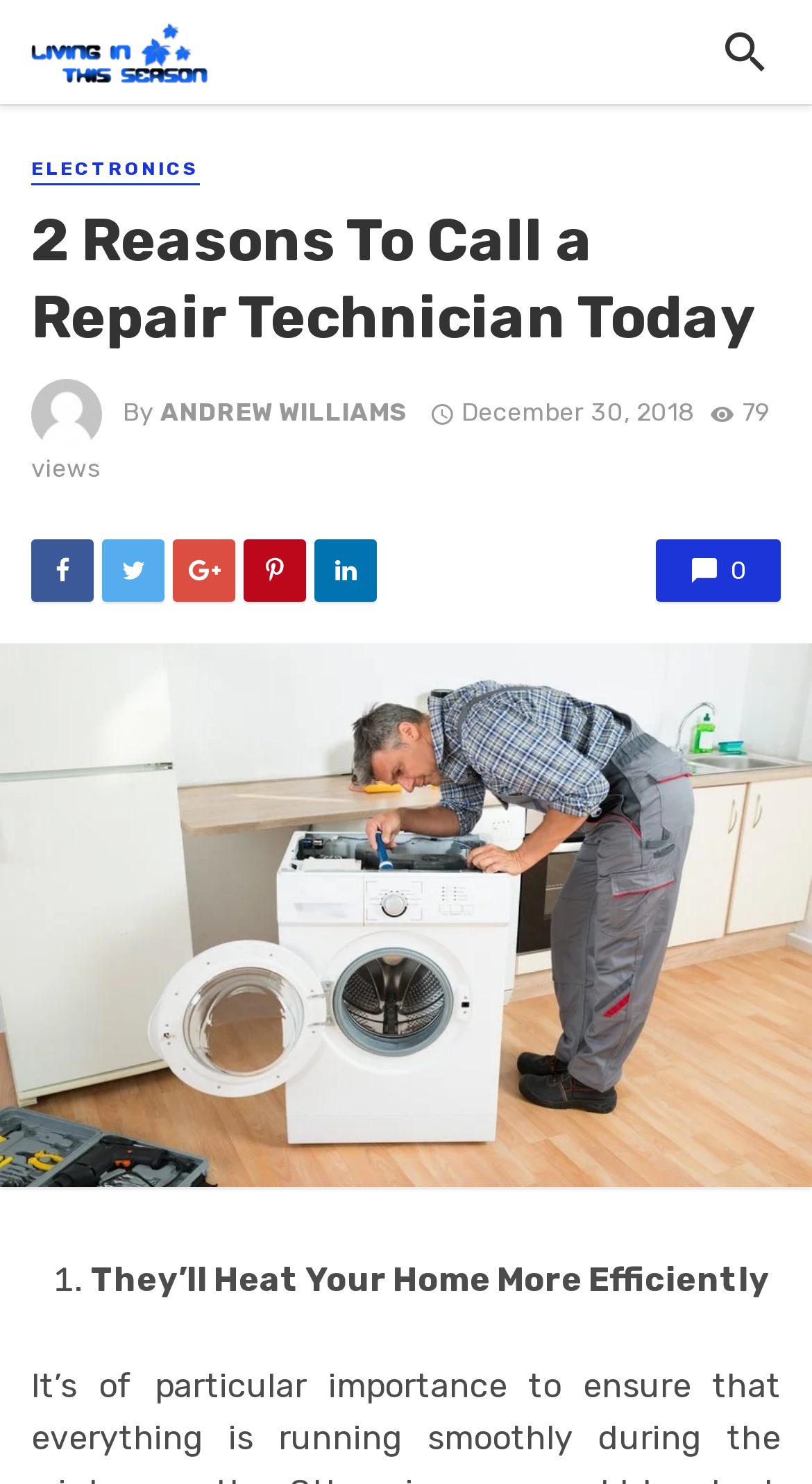Utilize the details in the image to give a detailed response to the question: What is the author of the article?

The author of the article can be found by looking at the section below the main heading, where it says 'By' followed by the author's name, which is Andrew Williams.